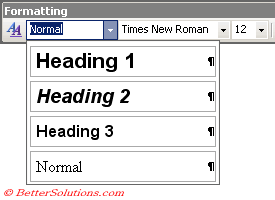Provide a brief response to the question below using one word or phrase:
What are the three heading styles shown in bold text?

Heading 1, Heading 2, Heading 3